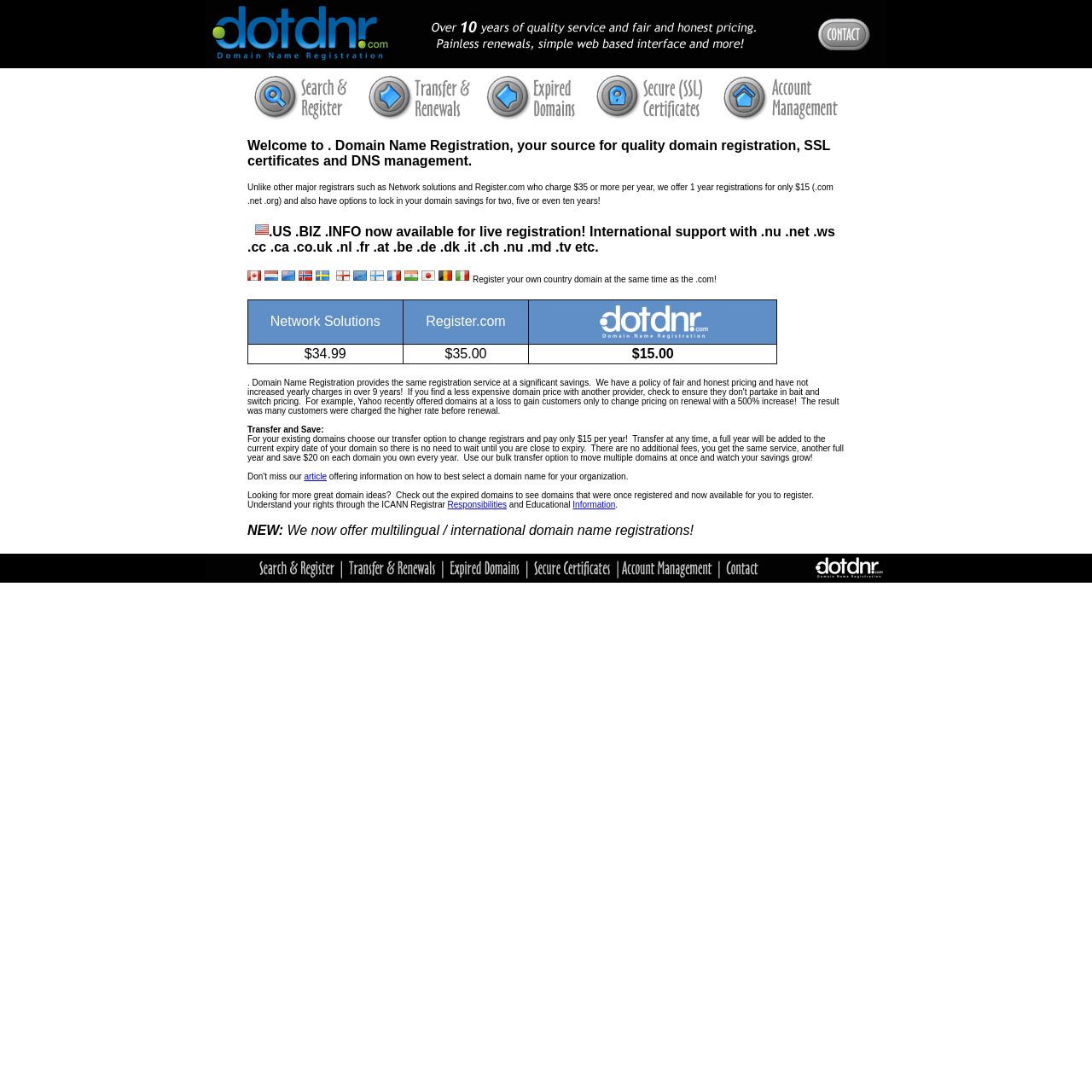Using the description: "article", determine the UI element's bounding box coordinates. Ensure the coordinates are in the format of four float numbers between 0 and 1, i.e., [left, top, right, bottom].

[0.278, 0.428, 0.299, 0.441]